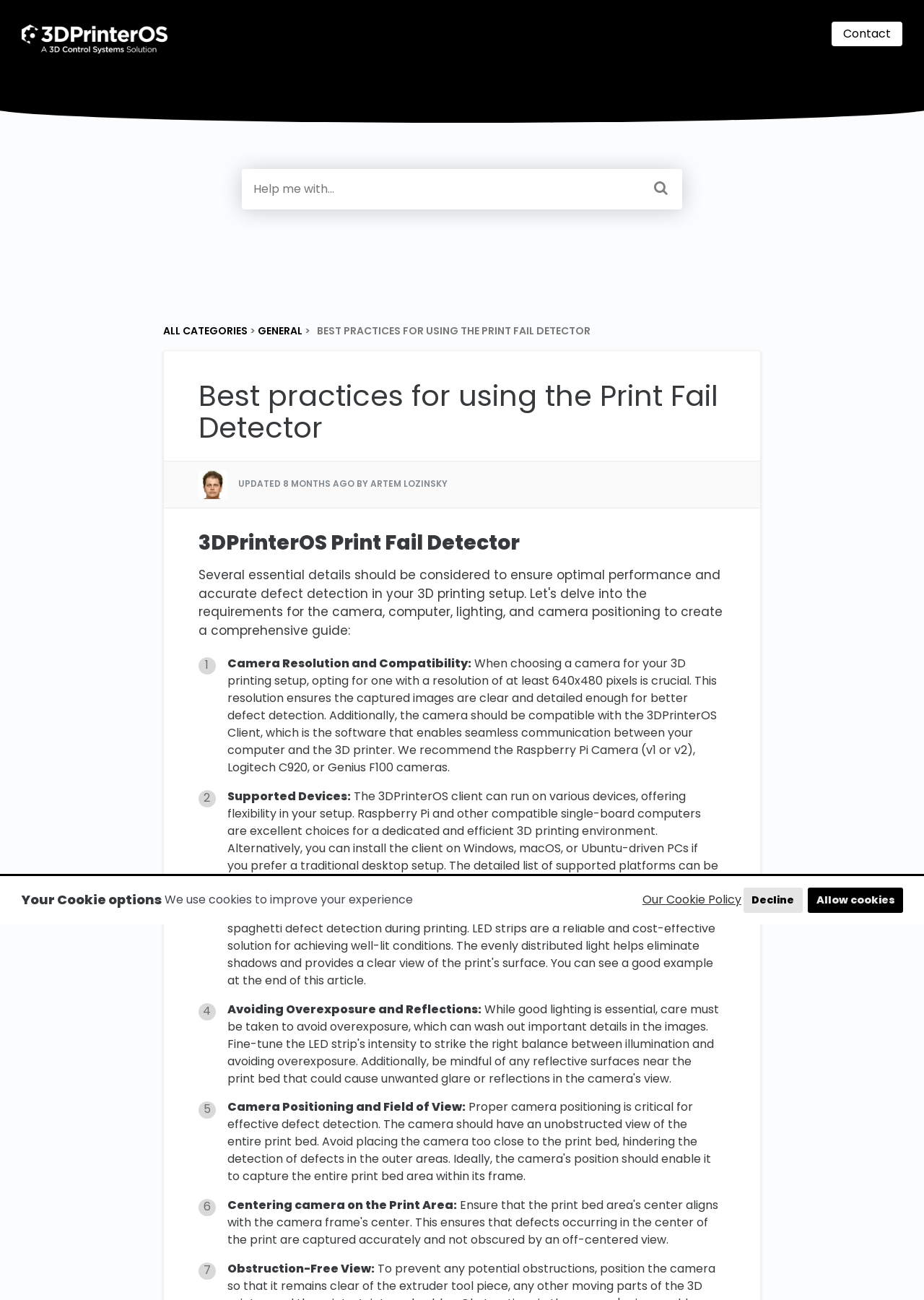What is the recommended camera for 3D printing? Using the information from the screenshot, answer with a single word or phrase.

Raspberry Pi Camera